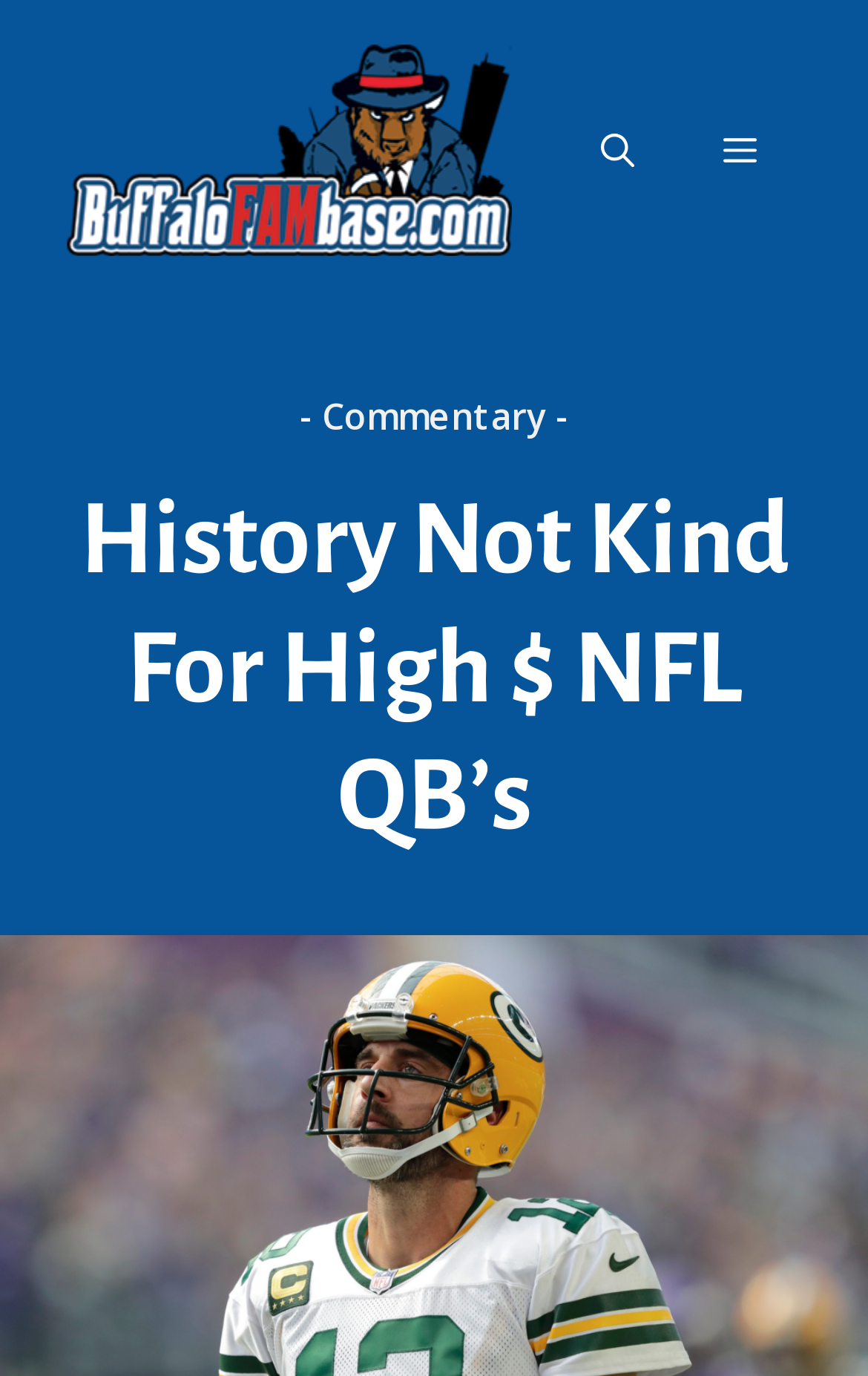What is the function of the 'Open Search Bar' link?
Utilize the information in the image to give a detailed answer to the question.

The 'Open Search Bar' link is likely used to open a search bar, allowing users to search for content on the website.